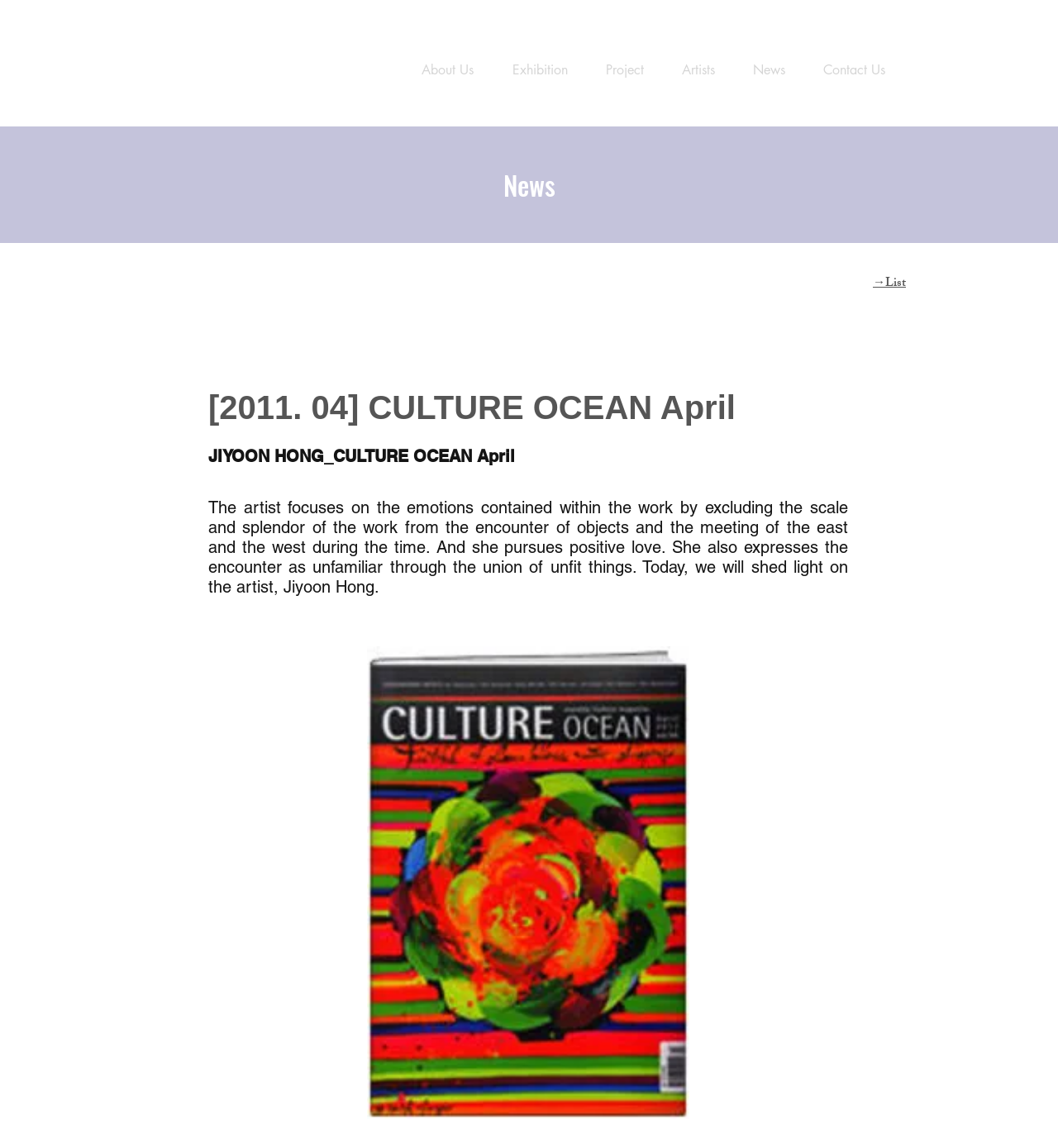Using the image as a reference, answer the following question in as much detail as possible:
What is the artist's focus?

Based on the text, the artist focuses on the emotions contained within the work by excluding the scale and splendor of the work from the encounter of objects and the meeting of the east and the west during the time.